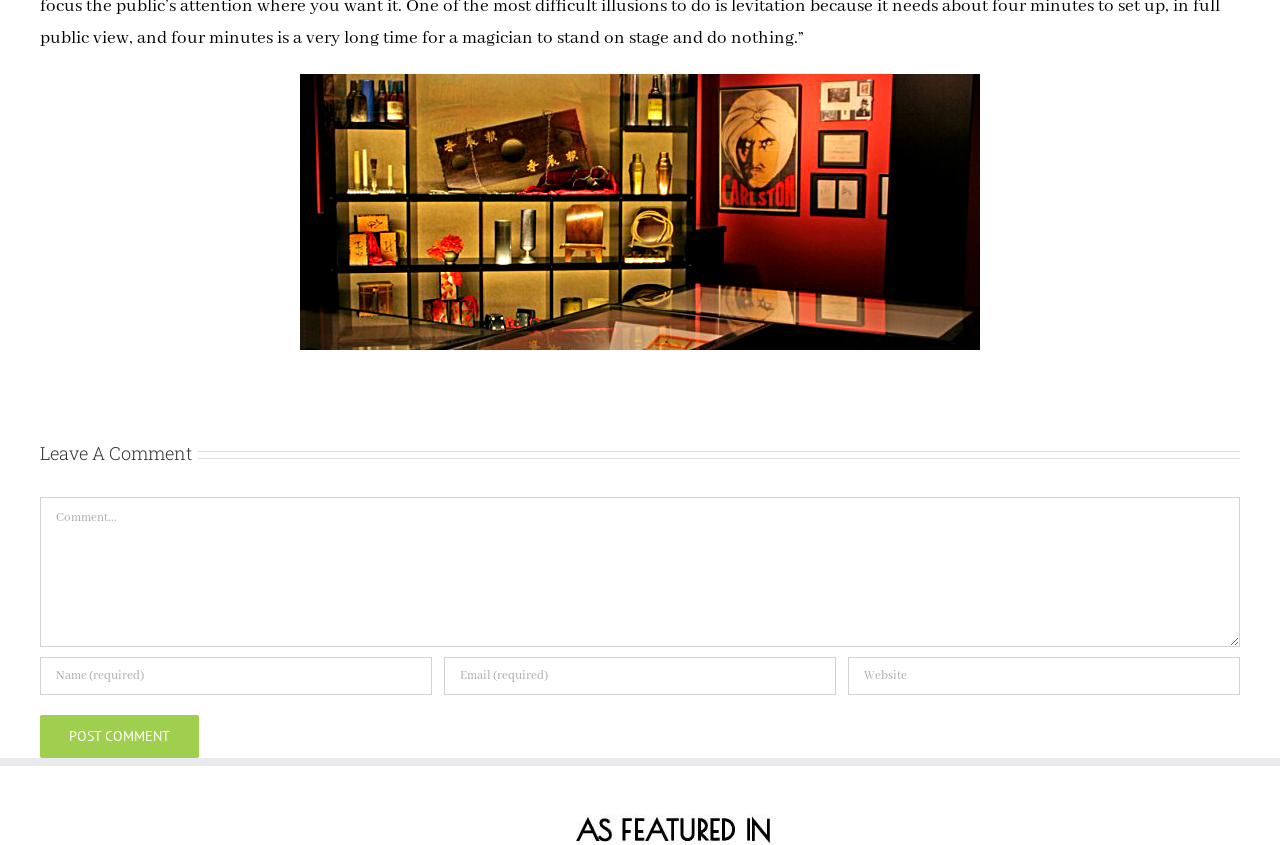Using the information in the image, could you please answer the following question in detail:
How many textboxes are required on the webpage?

There are three required textboxes on the webpage, namely 'Comment', 'Name (required)', and 'Email (required)', as indicated by the 'required: True' attribute associated with each of them.